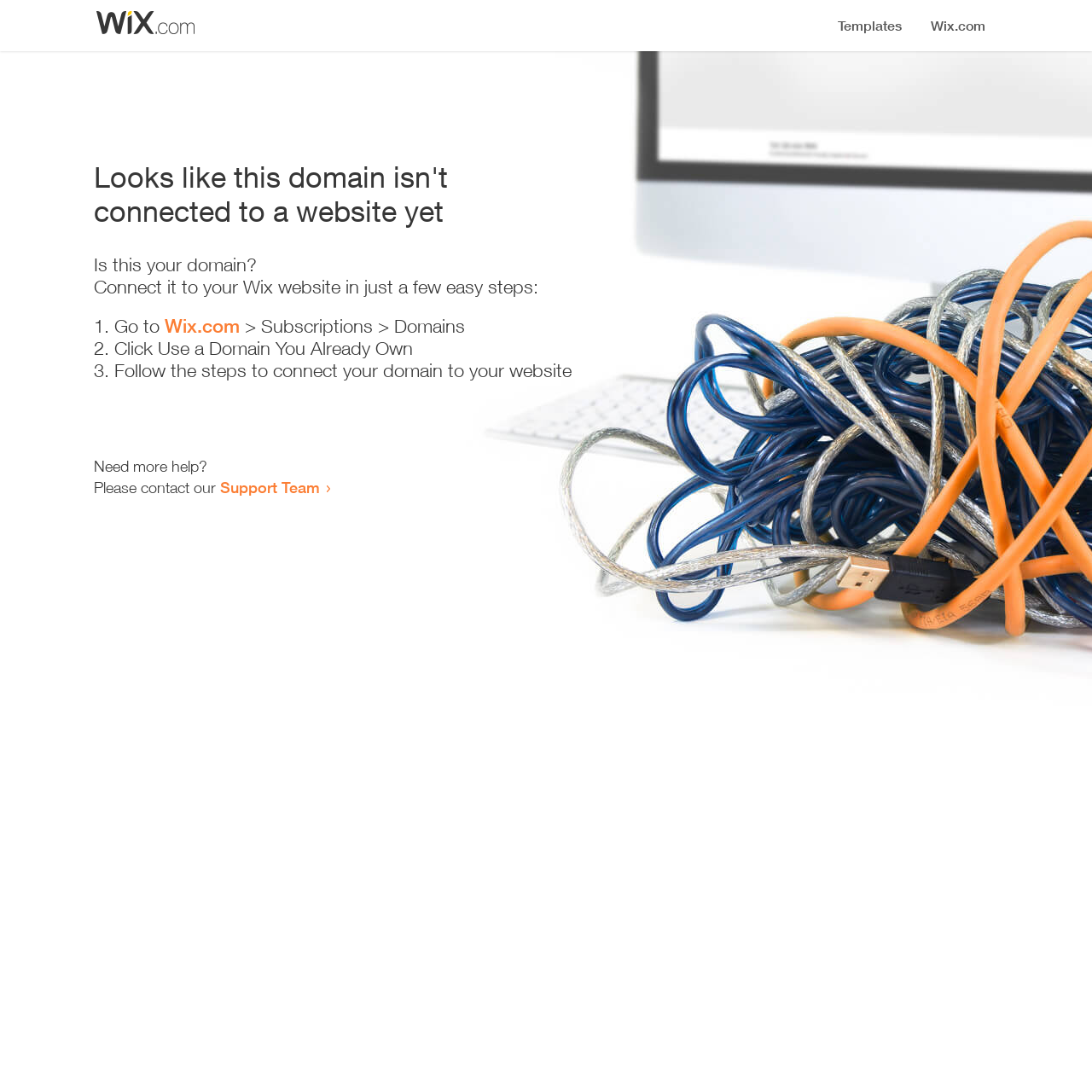What is the current status of the domain?
Provide a comprehensive and detailed answer to the question.

Based on the heading 'Looks like this domain isn't connected to a website yet', it is clear that the domain is not currently connected to a website.